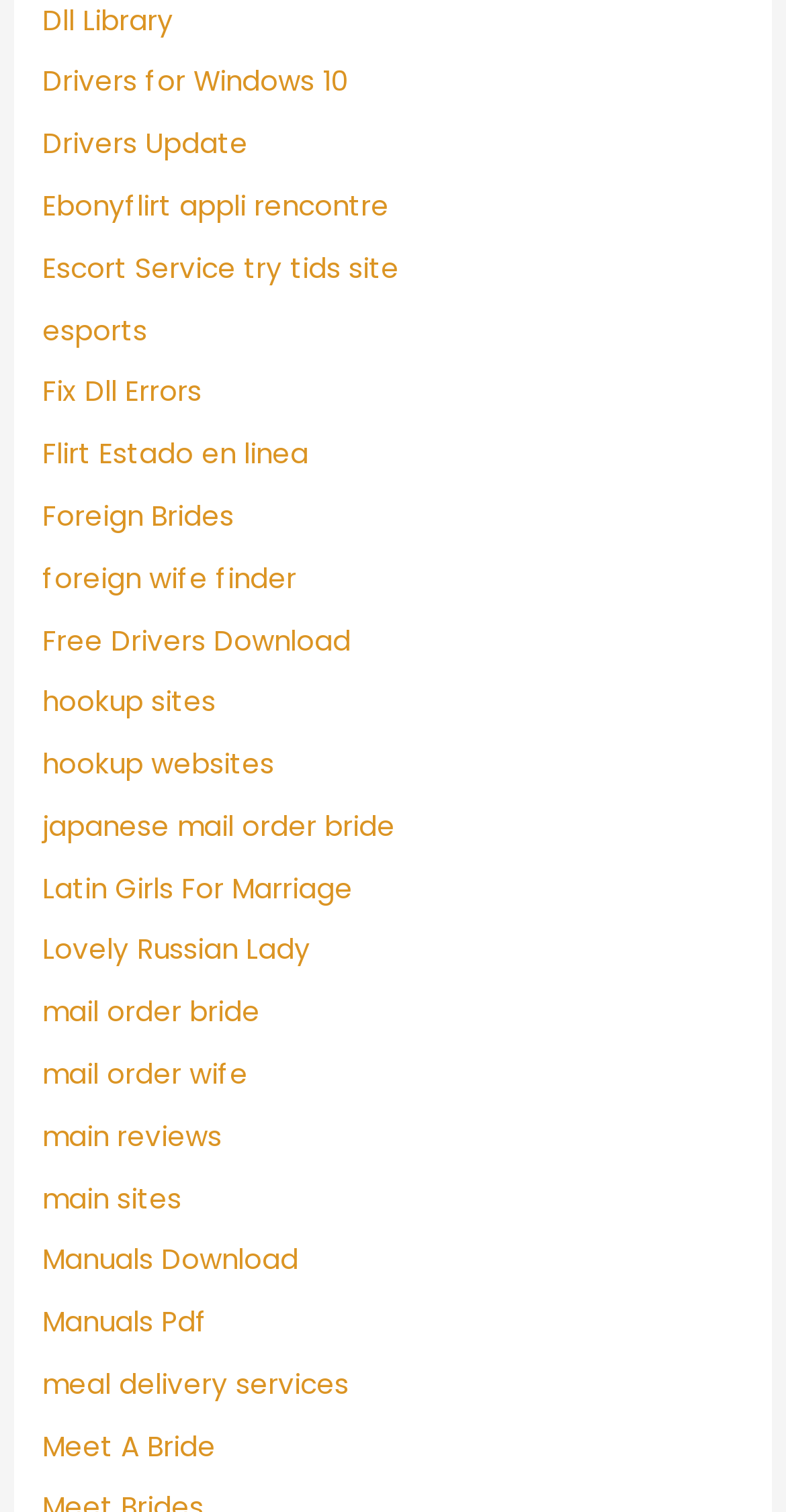Identify and provide the bounding box coordinates of the UI element described: "Dll Library". The coordinates should be formatted as [left, top, right, bottom], with each number being a float between 0 and 1.

[0.054, 0.001, 0.221, 0.026]